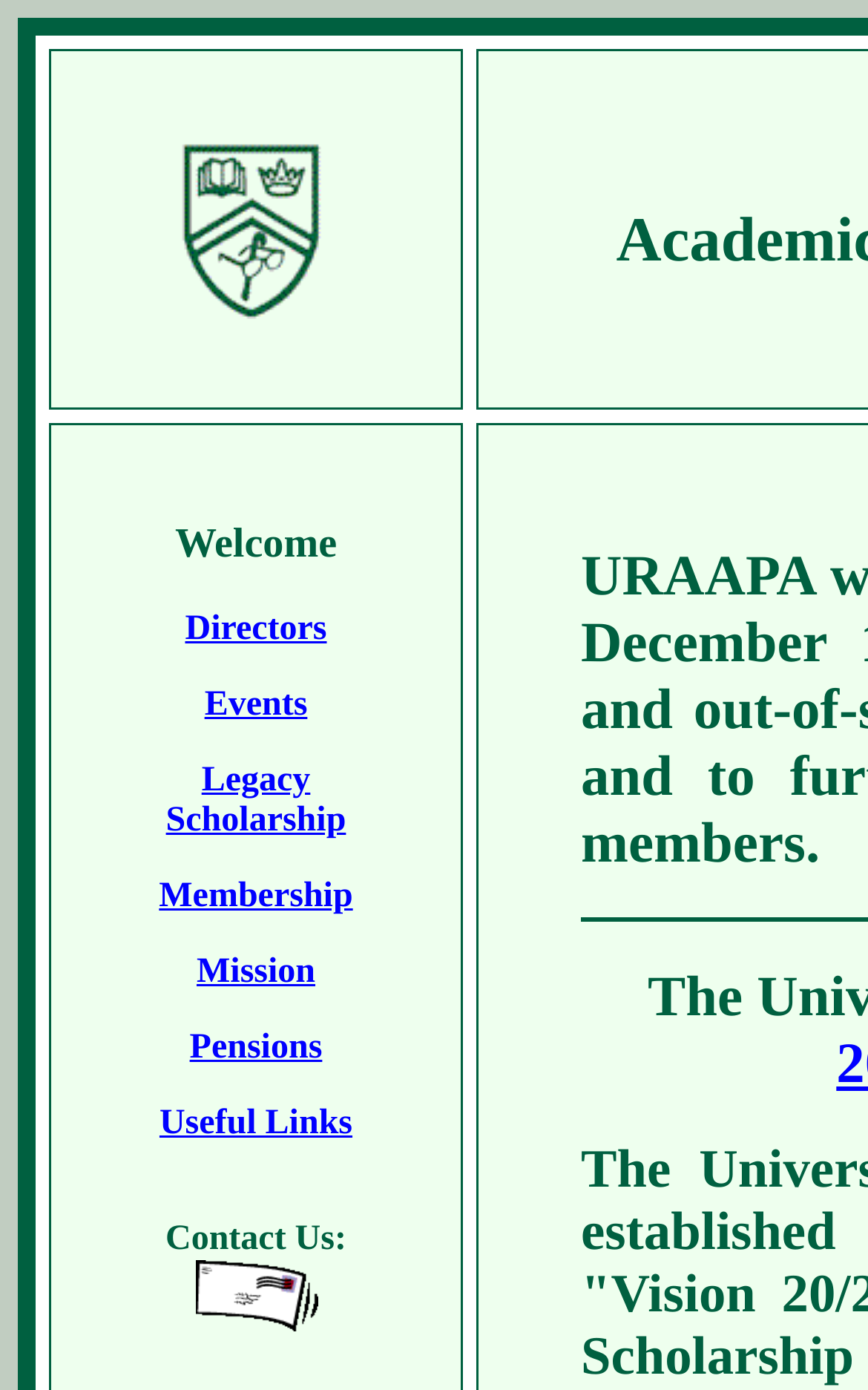Identify the bounding box coordinates for the element you need to click to achieve the following task: "Click on the Directors link". The coordinates must be four float values ranging from 0 to 1, formatted as [left, top, right, bottom].

[0.213, 0.439, 0.376, 0.467]